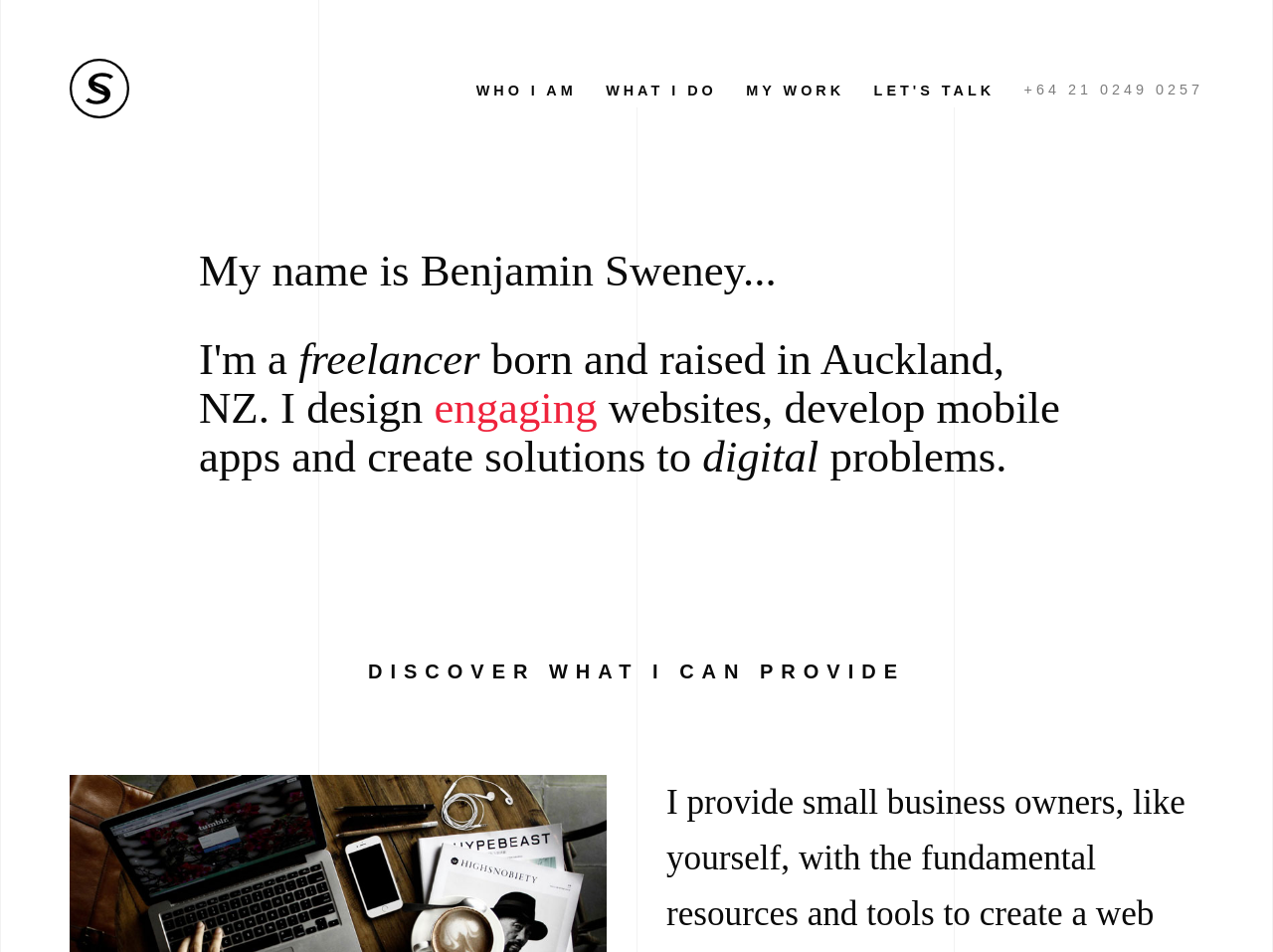What is the main section title below the introduction?
Please provide a comprehensive answer based on the information in the image.

The main section title can be found below the introduction text, which is 'DISCOVER WHAT I CAN PROVIDE'.